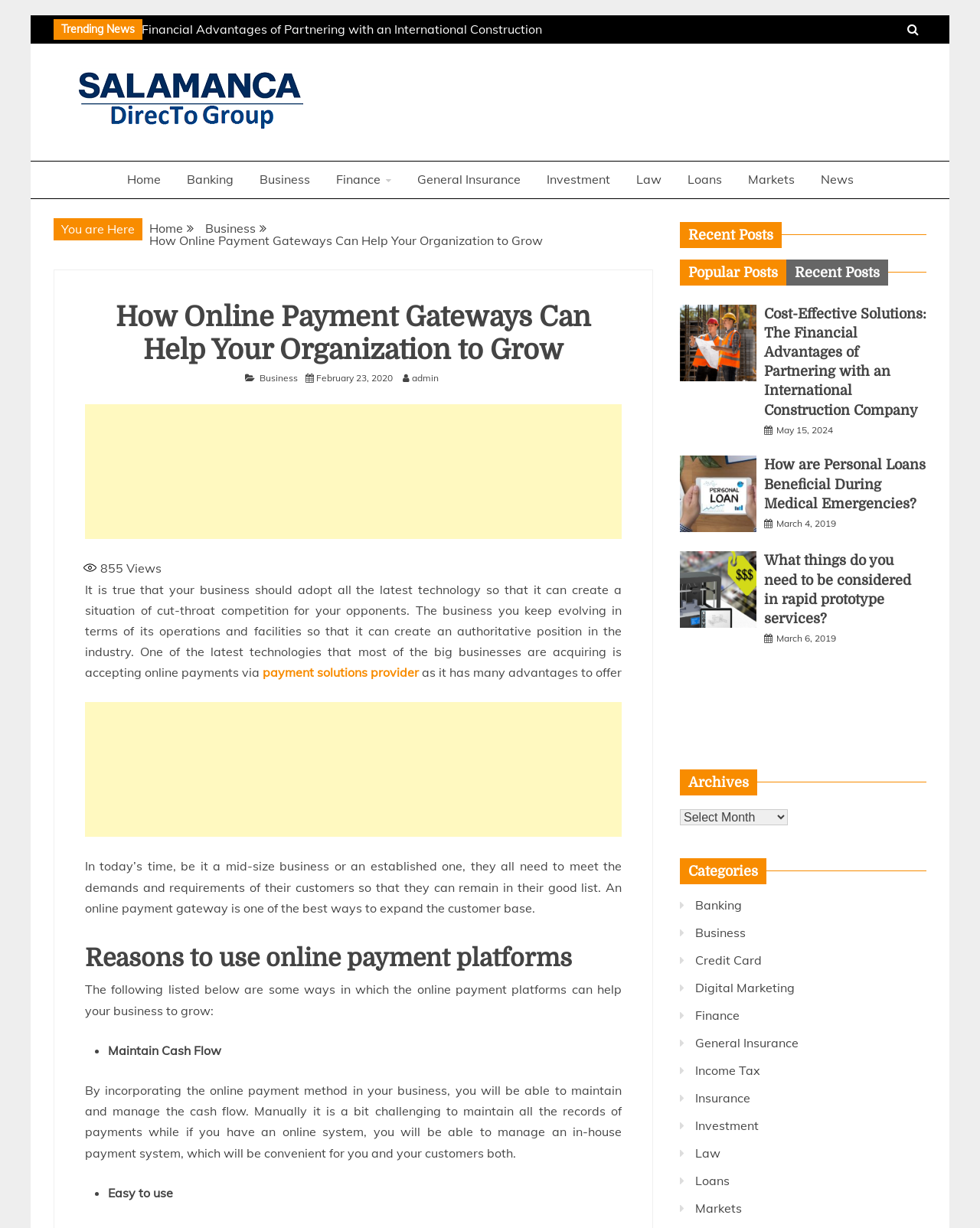How many views does the article 'How Online Payment Gateways Can Help Your Organization to Grow' have?
From the image, respond with a single word or phrase.

855